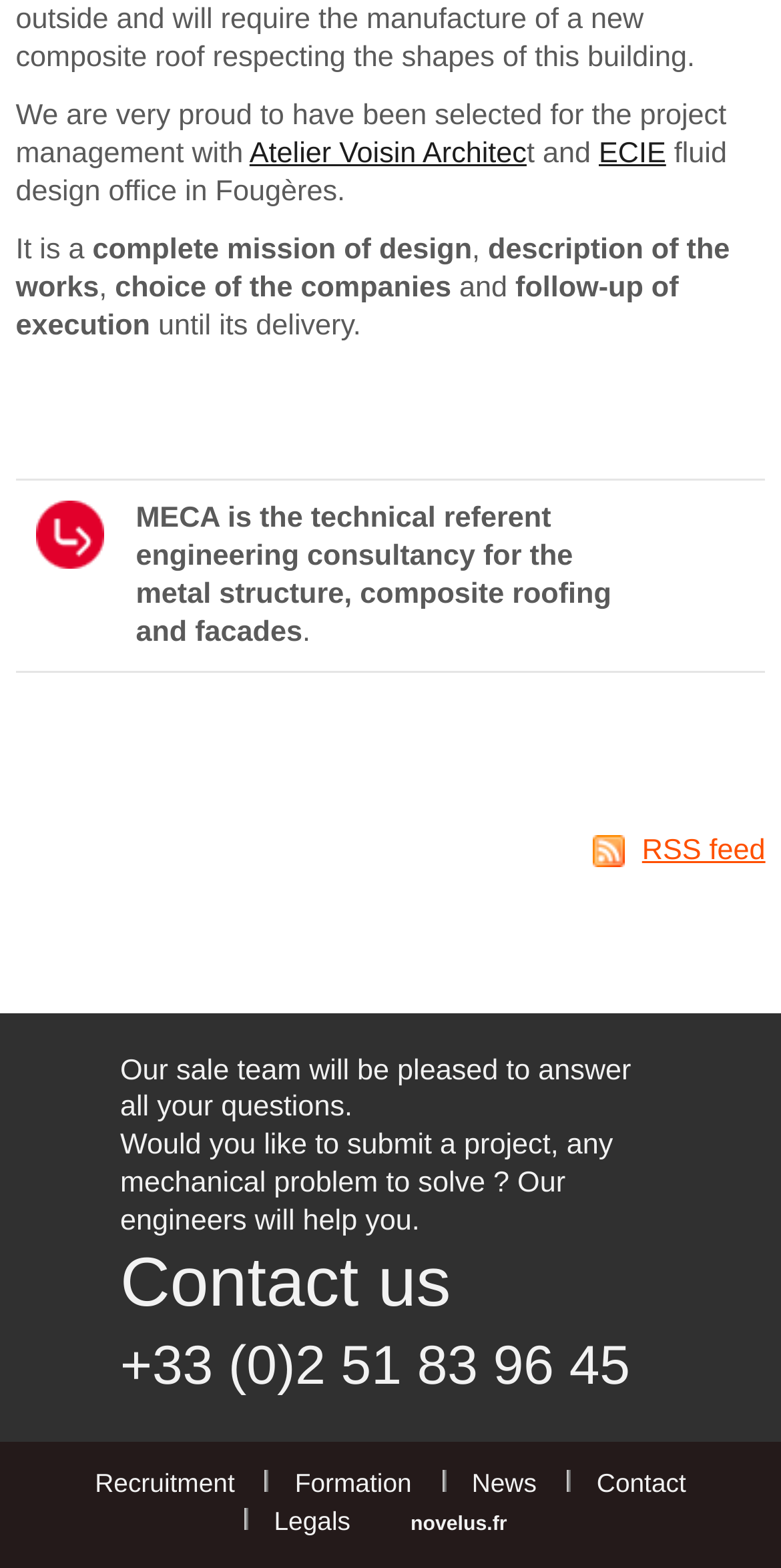For the given element description RSS feed, determine the bounding box coordinates of the UI element. The coordinates should follow the format (top-left x, top-left y, bottom-right x, bottom-right y) and be within the range of 0 to 1.

[0.758, 0.533, 0.98, 0.553]